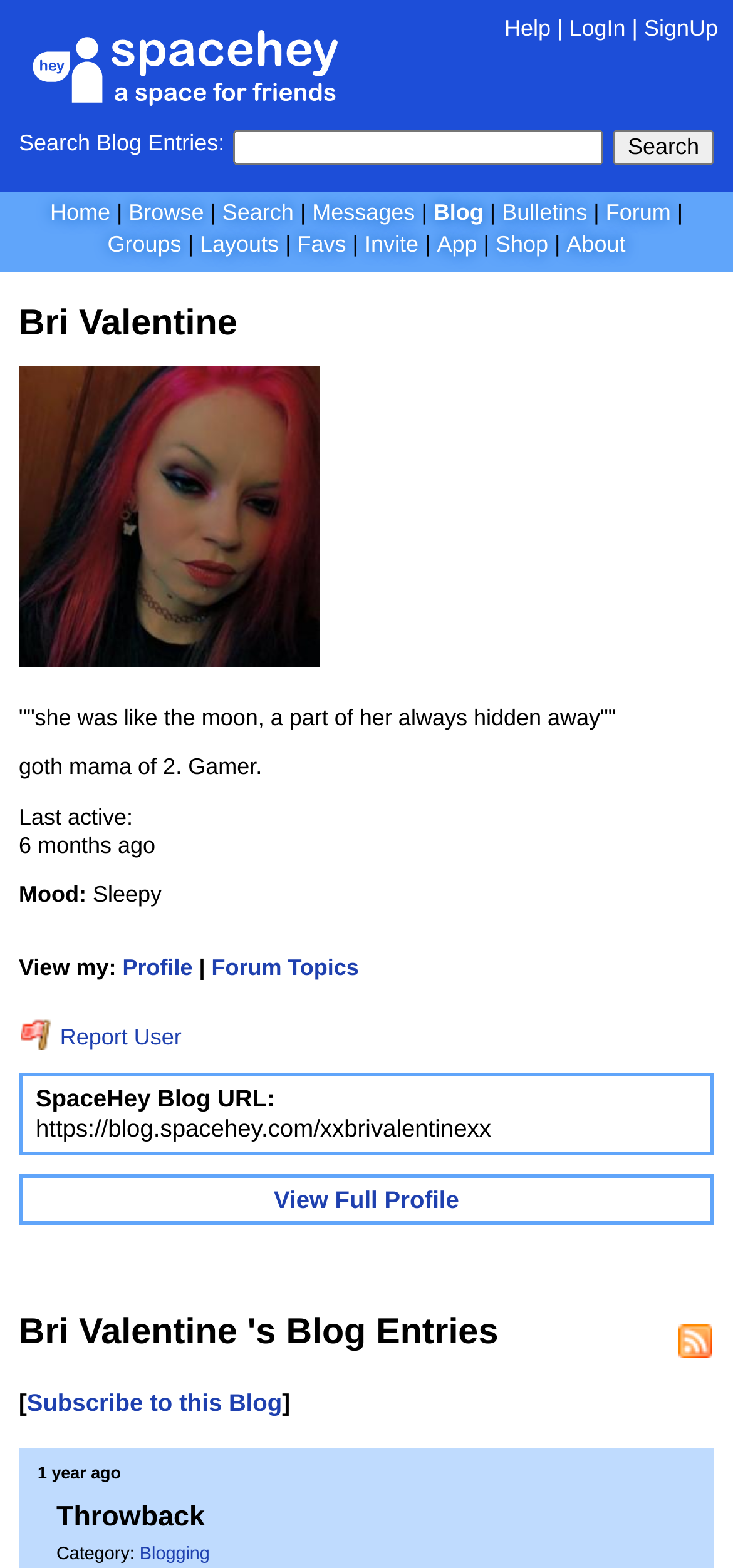What is the category of the latest blog entry?
Using the information presented in the image, please offer a detailed response to the question.

The category of the latest blog entry can be found in the link element 'Blogging' with a bounding box of [0.19, 0.984, 0.286, 0.998]. This element is located at the bottom of the page and is part of the latest blog entry.